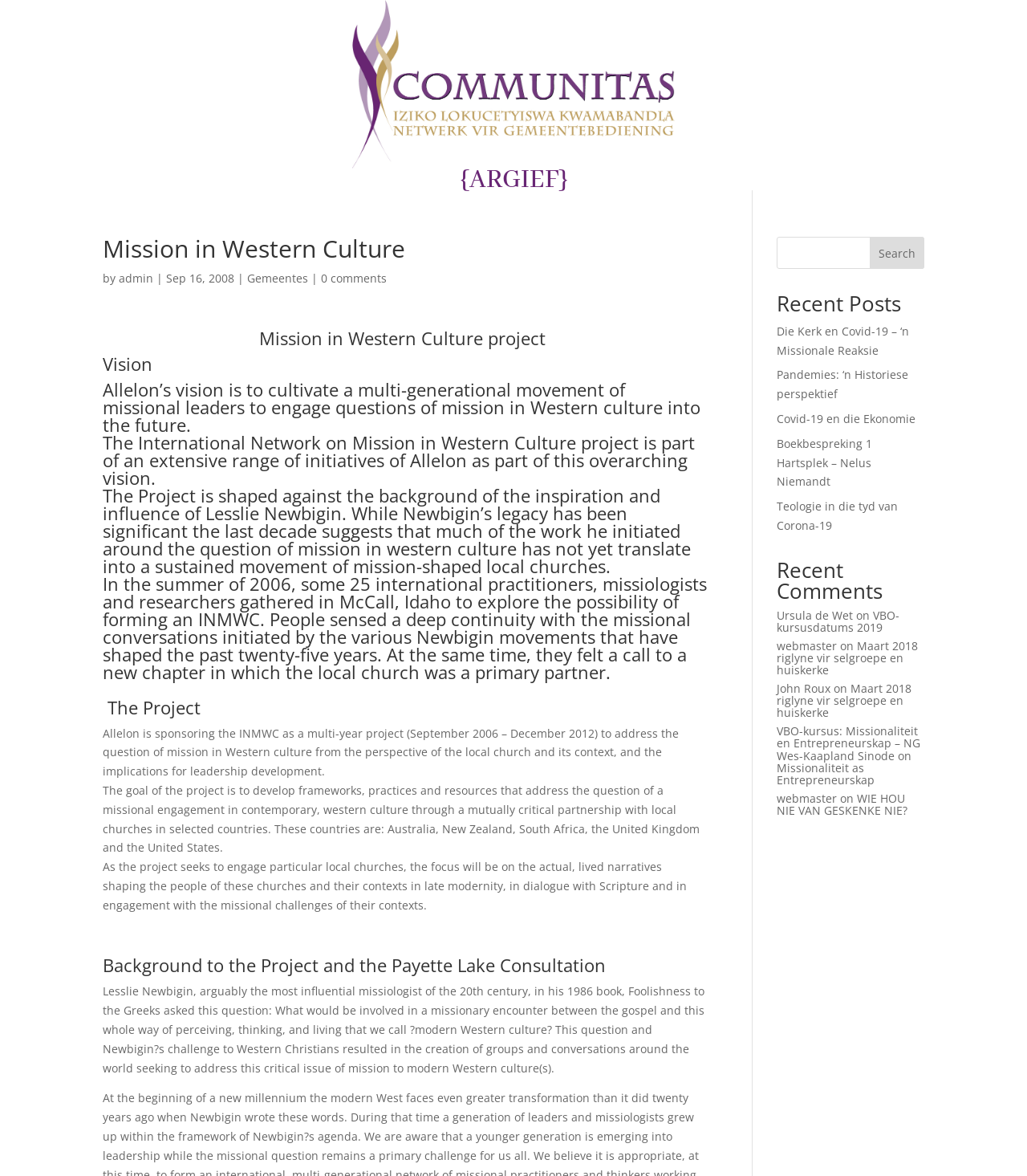Please determine the bounding box coordinates of the element's region to click for the following instruction: "Click on the link 'Gemeentes'".

[0.241, 0.23, 0.3, 0.243]